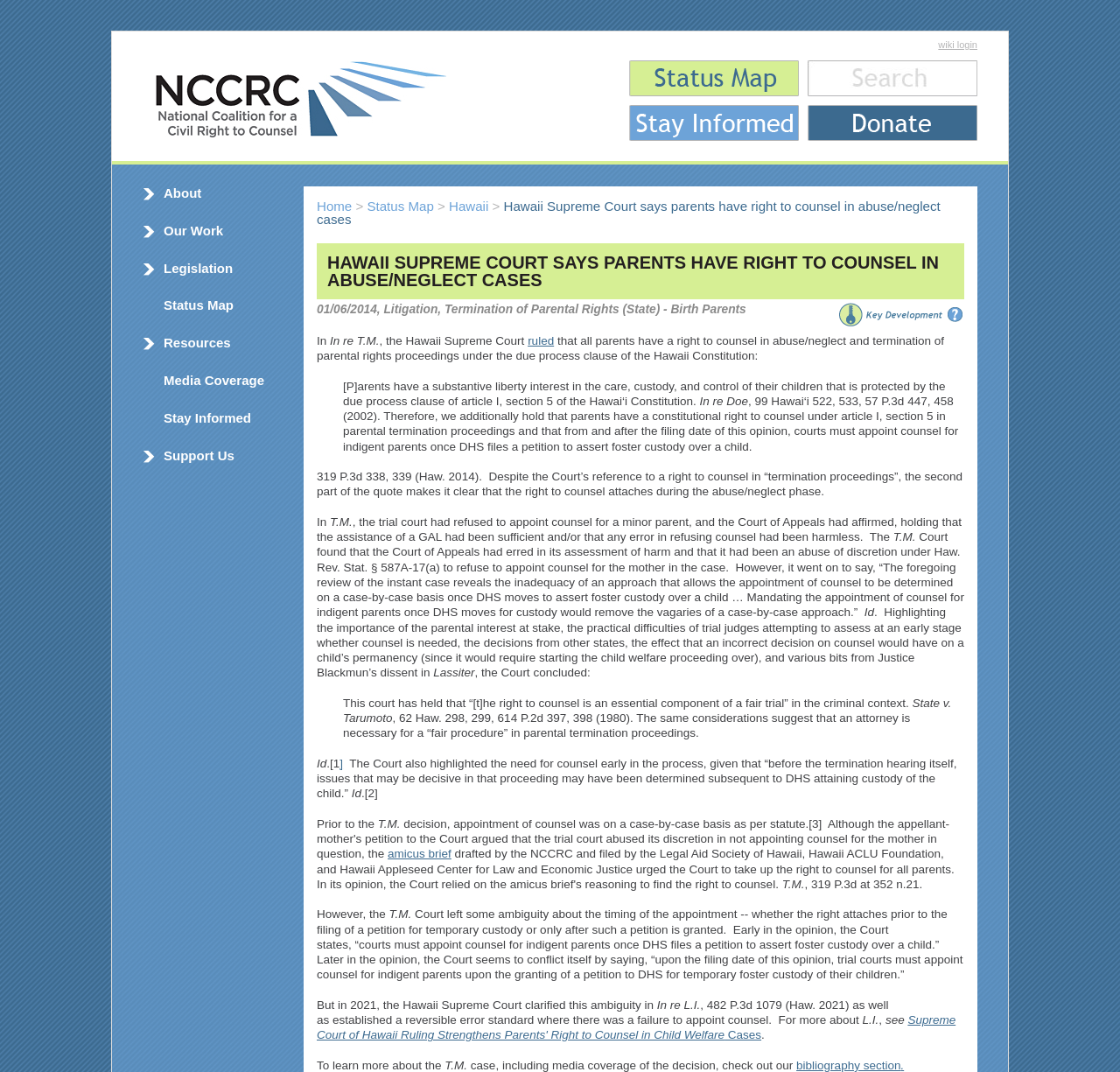Please identify the coordinates of the bounding box that should be clicked to fulfill this instruction: "Click the 'About' heading".

[0.146, 0.174, 0.26, 0.188]